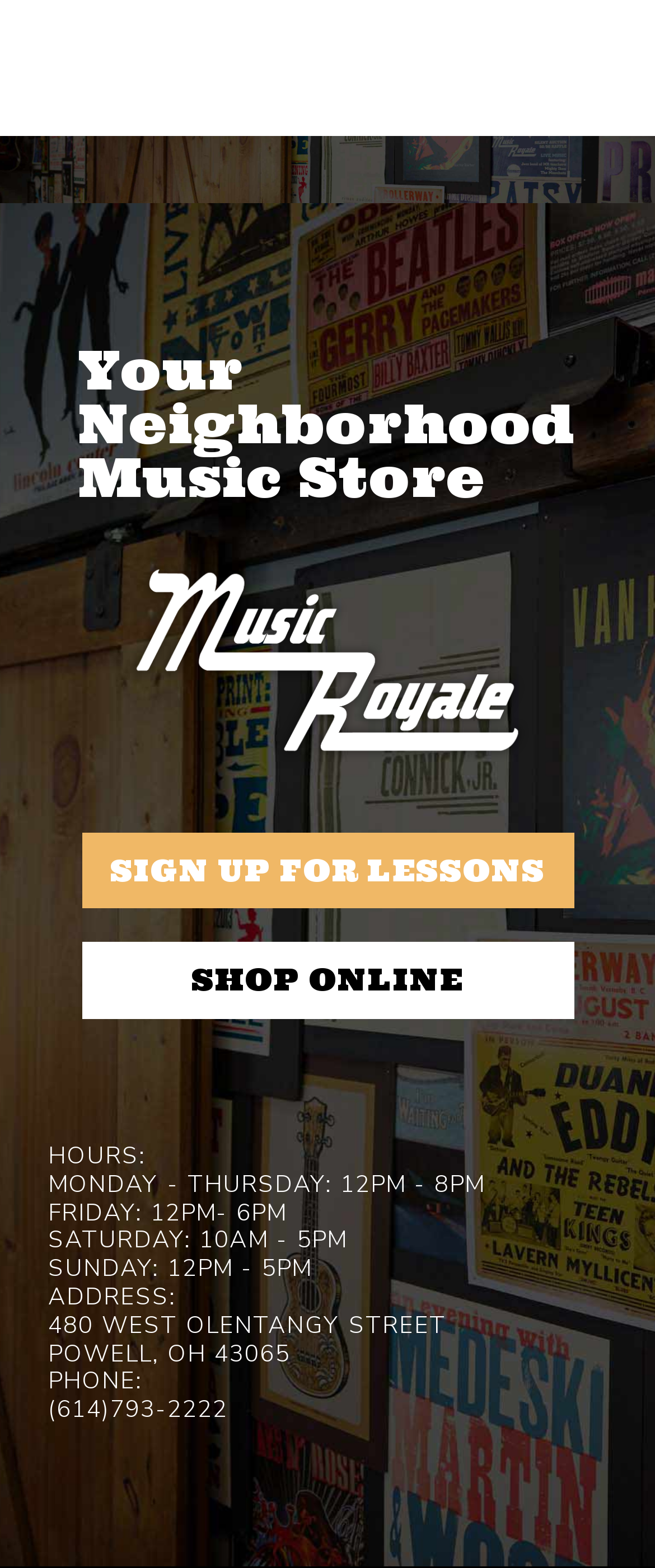Determine the bounding box coordinates in the format (top-left x, top-left y, bottom-right x, bottom-right y). Ensure all values are floating point numbers between 0 and 1. Identify the bounding box of the UI element described by: (614)793-2222

[0.074, 0.889, 0.348, 0.909]